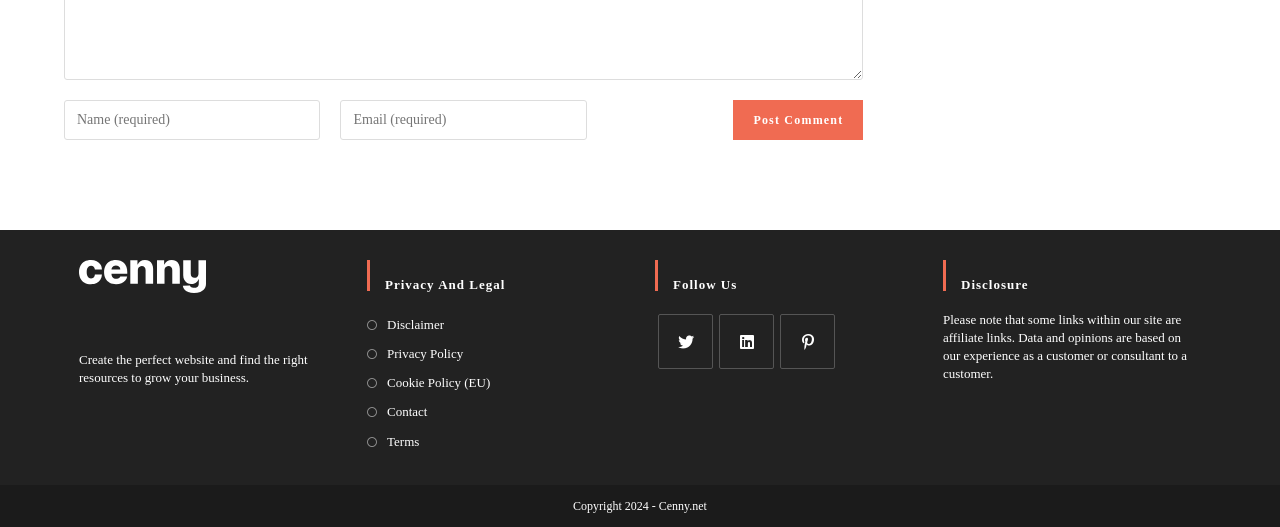What is the purpose of the links at the bottom?
Provide a comprehensive and detailed answer to the question.

The links at the bottom of the page have icons and text 'X', 'LinkedIn', and 'Pinterest', indicating that they are used to follow the website on social media platforms.